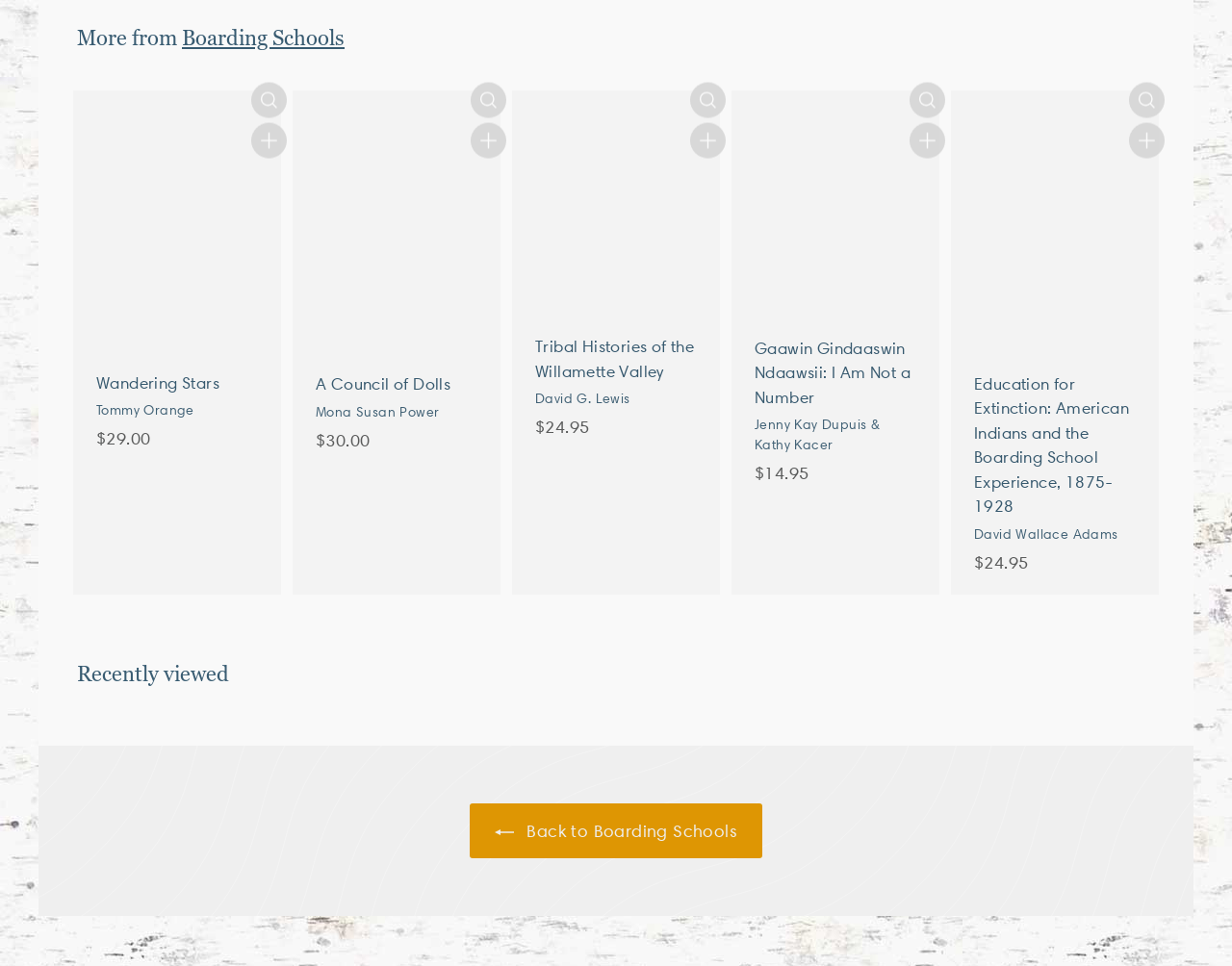What is the function of the 'Add to cart' button?
Answer the question based on the image using a single word or a brief phrase.

To add to cart